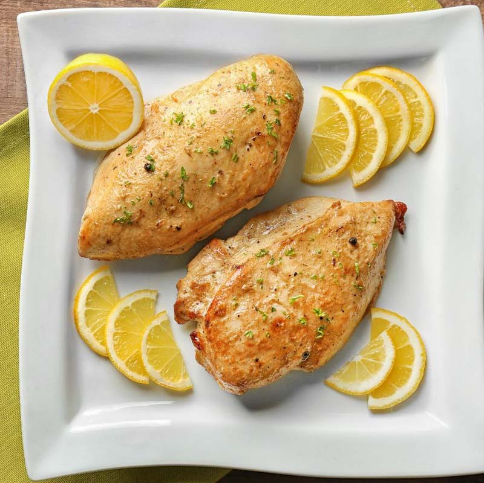Reply to the question with a single word or phrase:
What is surrounding the chicken?

Lemon slices